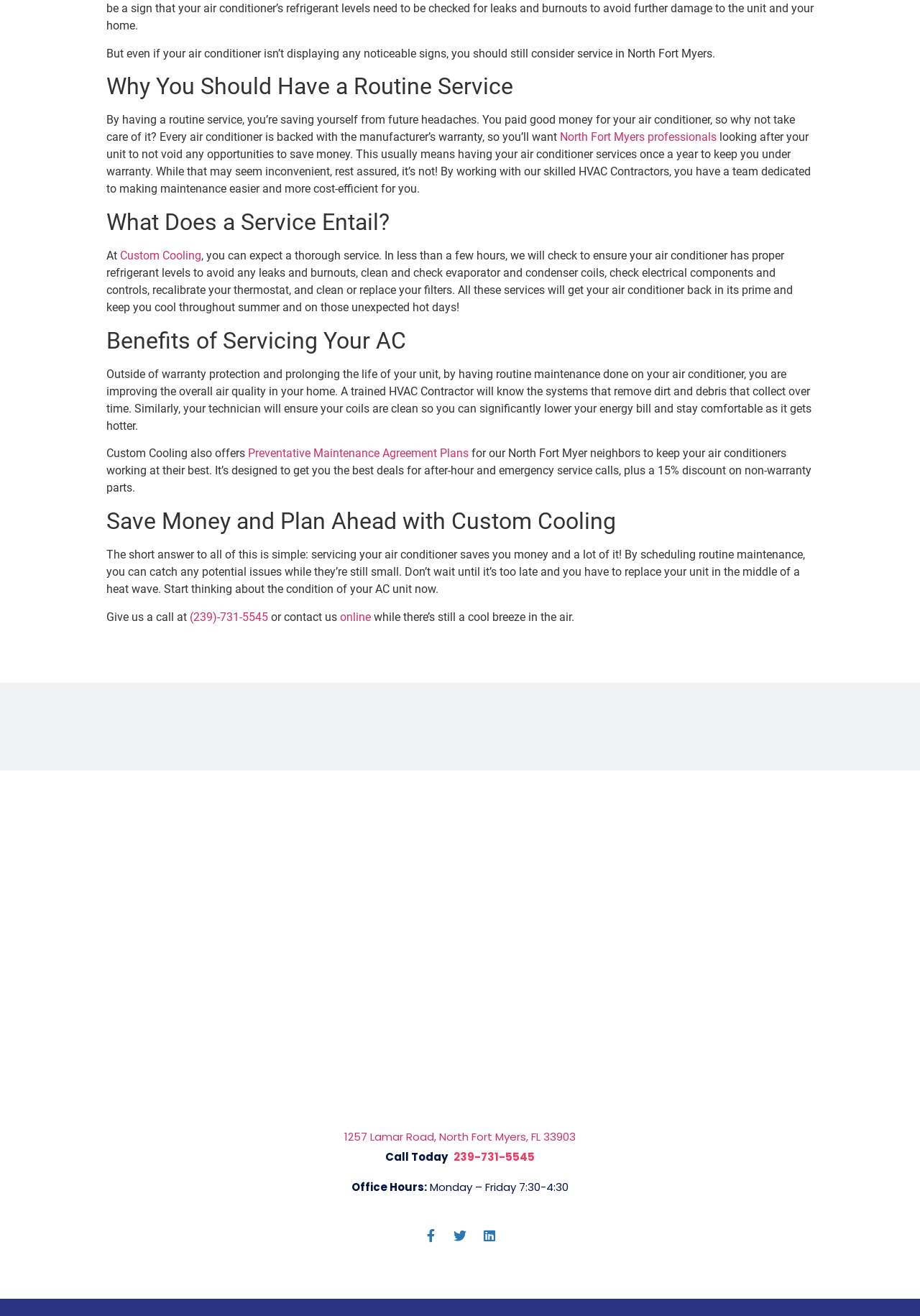Pinpoint the bounding box coordinates of the element you need to click to execute the following instruction: "Click the 'Facebook-f' link". The bounding box should be represented by four float numbers between 0 and 1, in the format [left, top, right, bottom].

[0.454, 0.929, 0.482, 0.948]